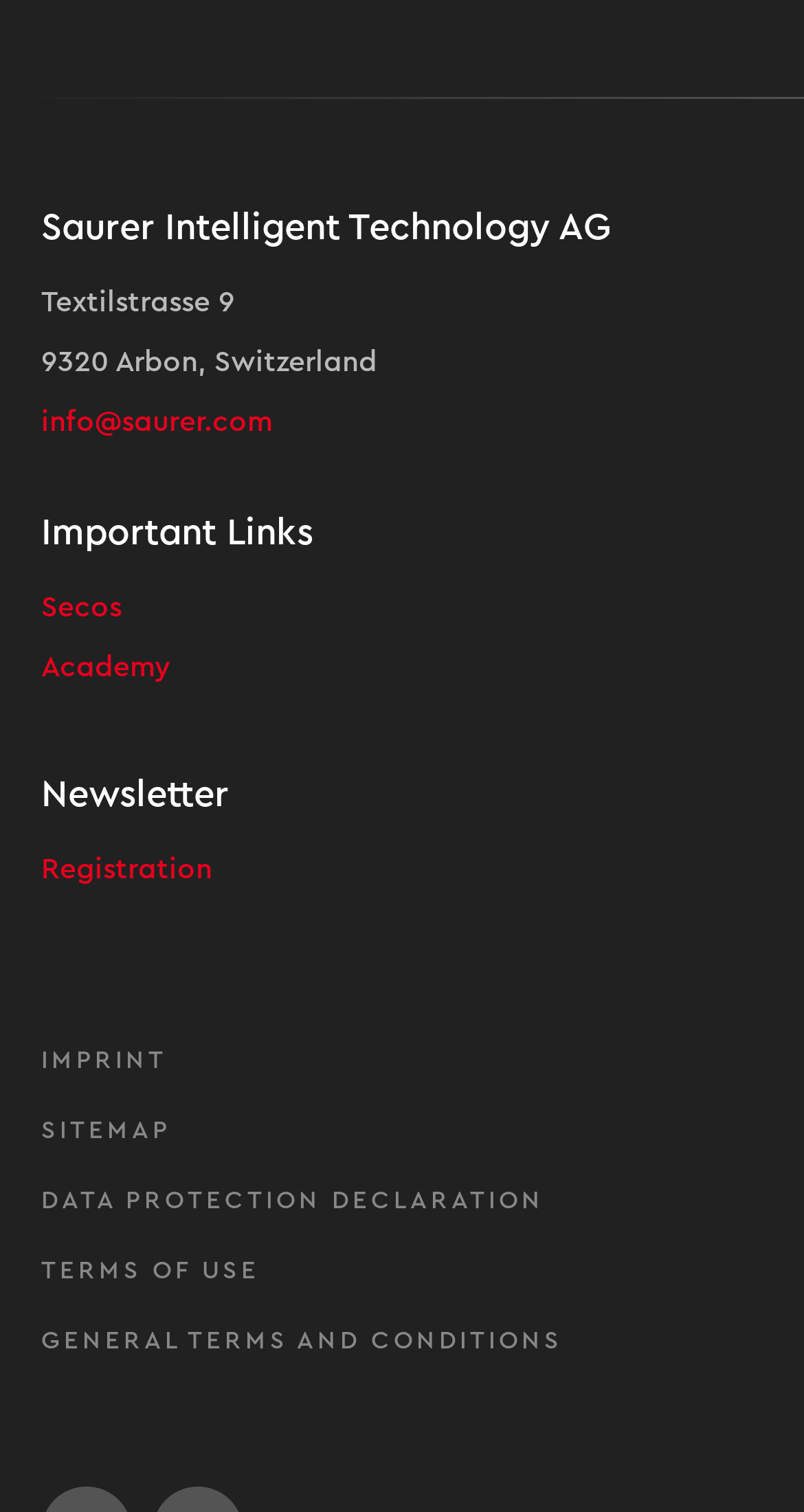What is the purpose of the 'Registration' link?
Using the visual information, answer the question in a single word or phrase.

Newsletter registration